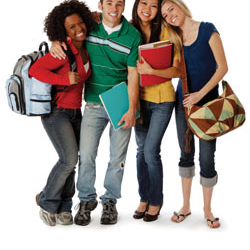What are the teenagers preparing for?
Answer the question in as much detail as possible.

The image captures the essence of the teenagers preparing for the upcoming school year, as evident from the school supplies they are holding, such as colorful folders and notebooks.